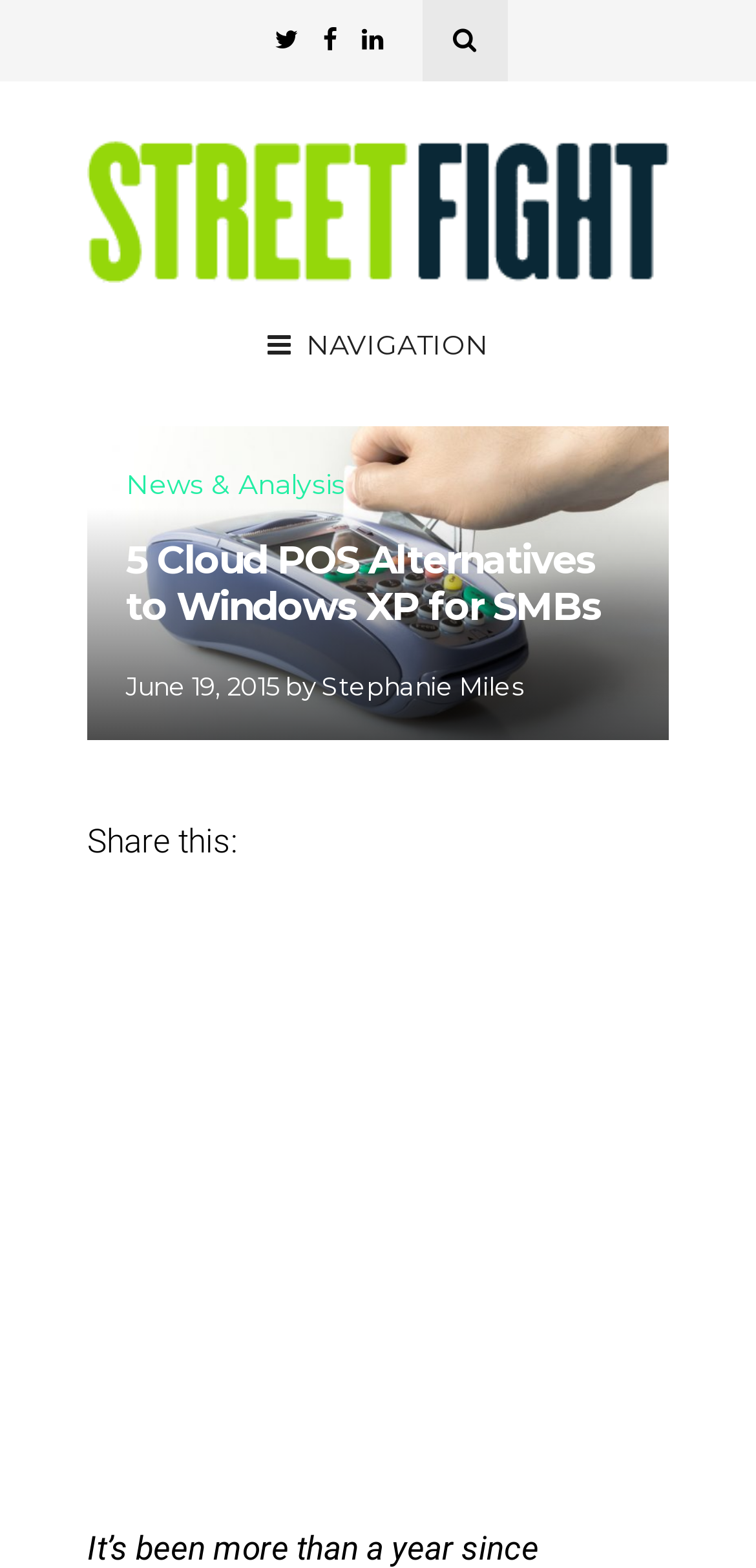Identify the bounding box for the described UI element. Provide the coordinates in (top-left x, top-left y, bottom-right x, bottom-right y) format with values ranging from 0 to 1: News & Analysis

[0.167, 0.301, 0.456, 0.32]